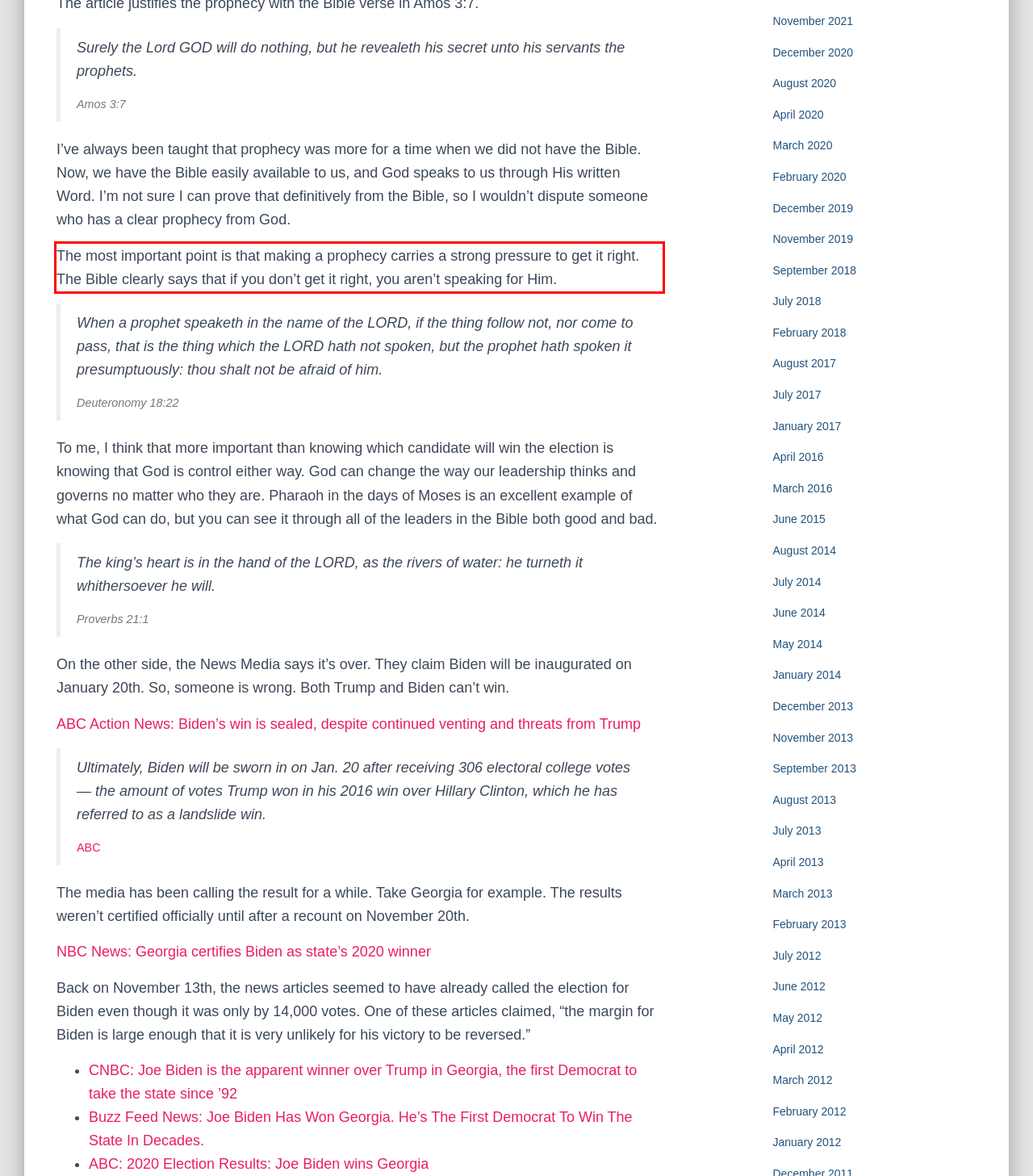Please identify and extract the text content from the UI element encased in a red bounding box on the provided webpage screenshot.

The most important point is that making a prophecy carries a strong pressure to get it right. The Bible clearly says that if you don’t get it right, you aren’t speaking for Him.